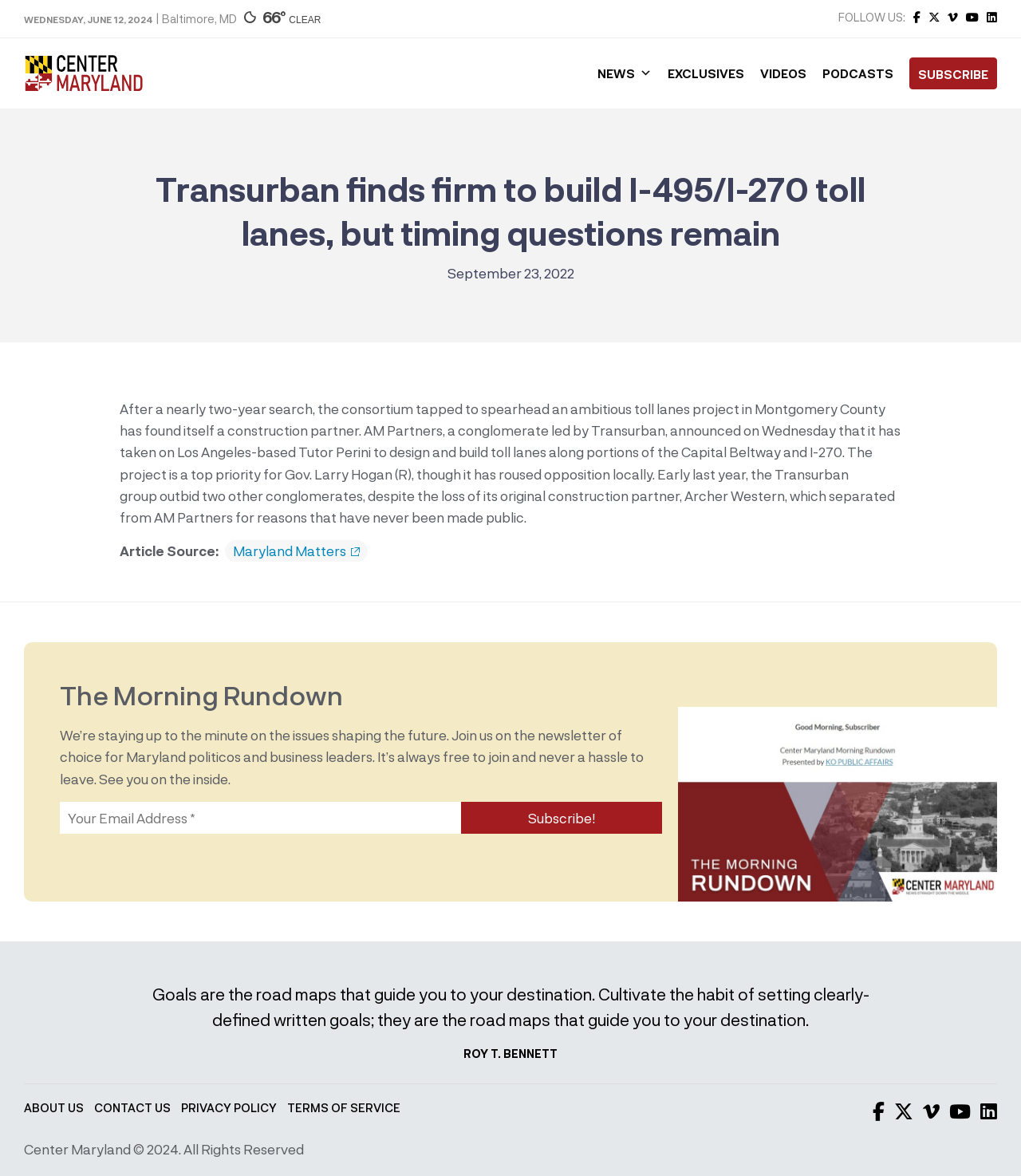What is the current weather condition?
Using the details shown in the screenshot, provide a comprehensive answer to the question.

The answer can be found in the top-right corner of the webpage, where the current weather condition is displayed as 'CLEAR' with a temperature of 66°F.